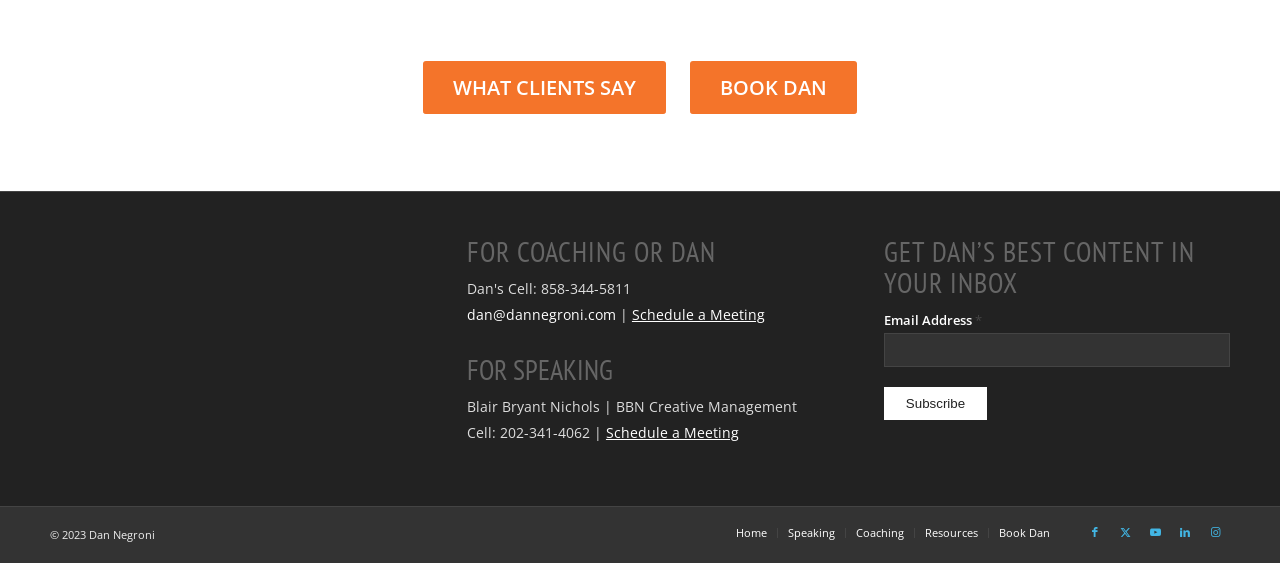Find the bounding box coordinates of the element you need to click on to perform this action: 'View the company profile'. The coordinates should be represented by four float values between 0 and 1, in the format [left, top, right, bottom].

None